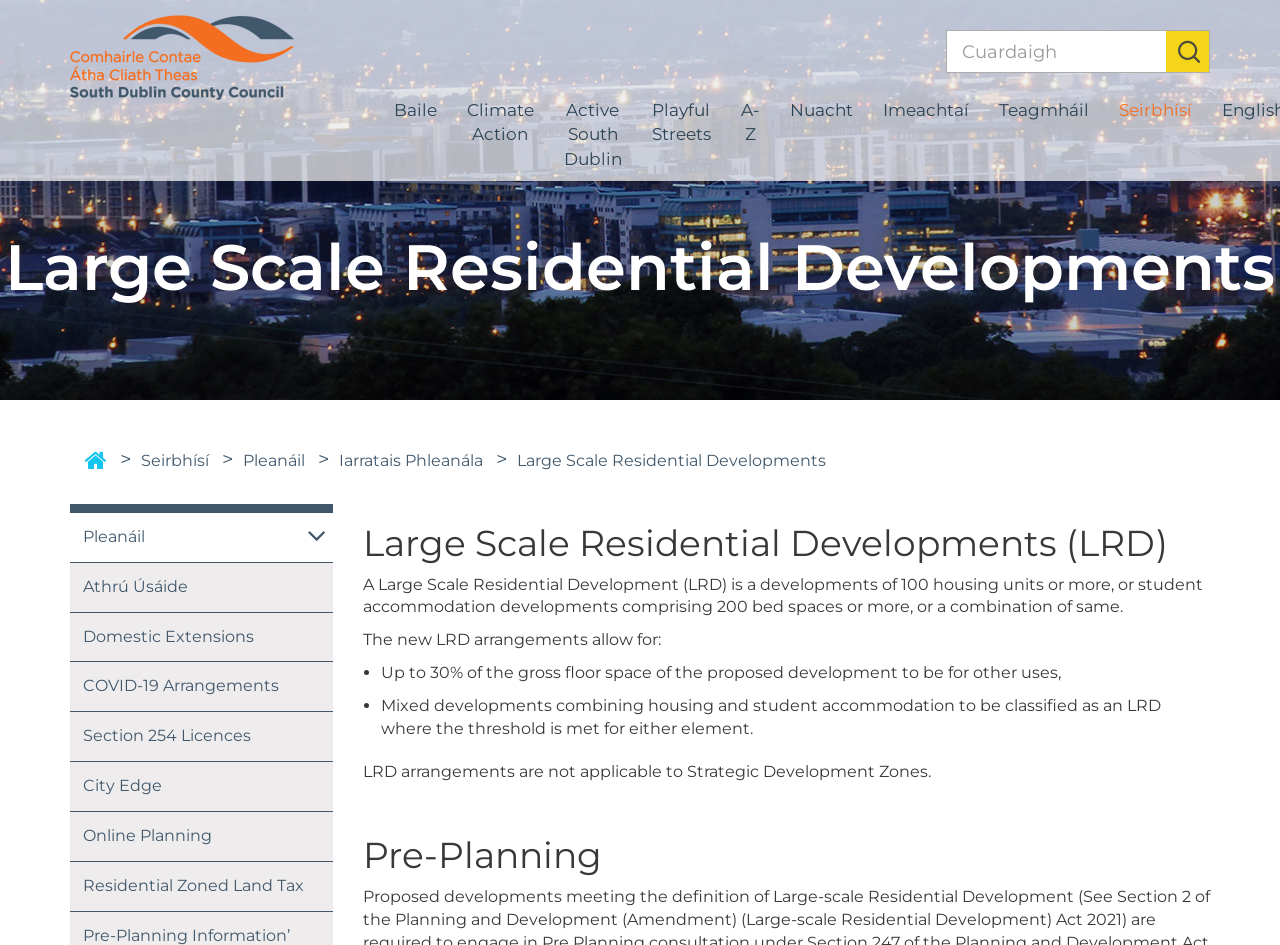Could you provide the bounding box coordinates for the portion of the screen to click to complete this instruction: "Click on Facebook"?

None